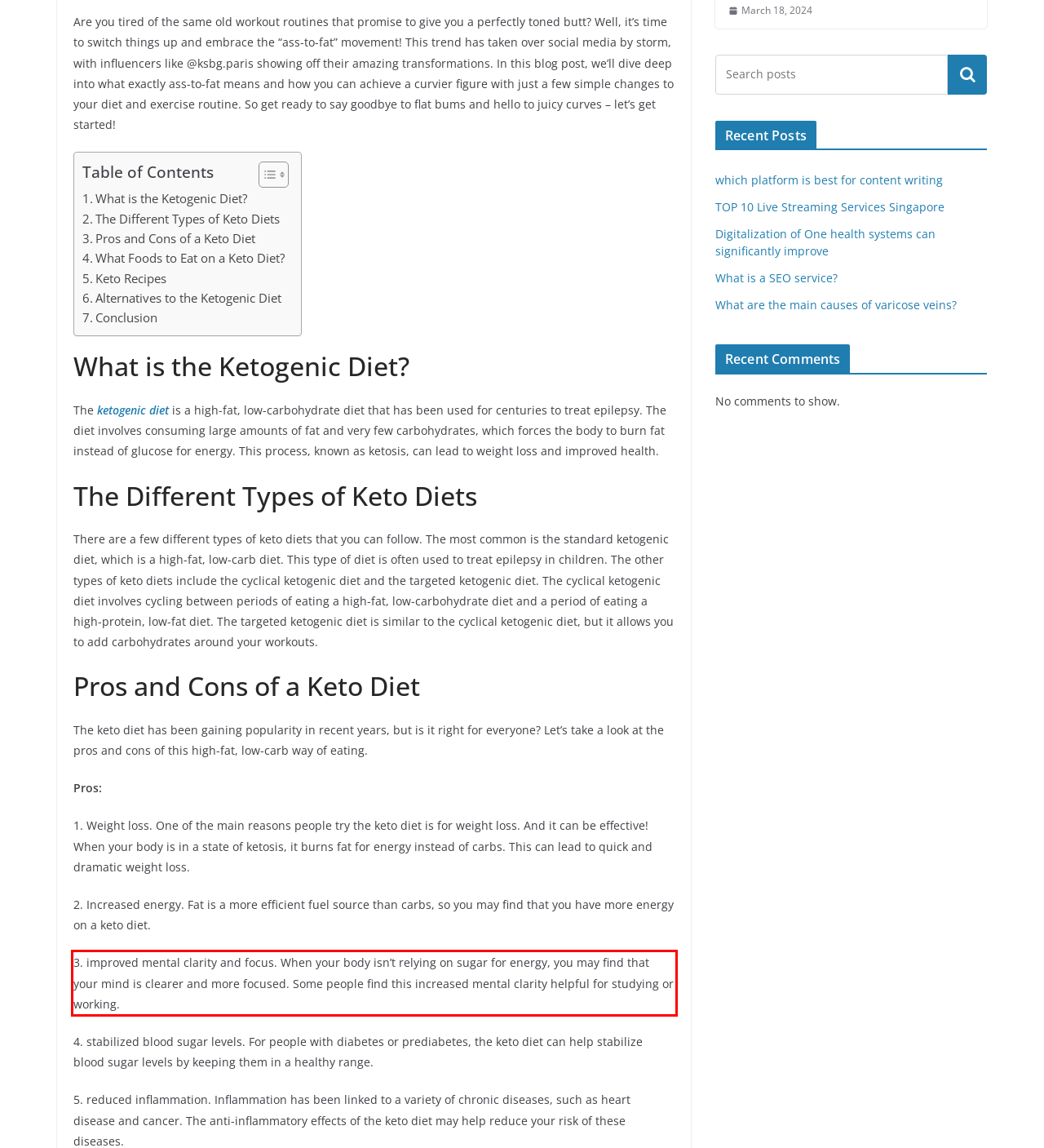From the given screenshot of a webpage, identify the red bounding box and extract the text content within it.

3. improved mental clarity and focus. When your body isn’t relying on sugar for energy, you may find that your mind is clearer and more focused. Some people find this increased mental clarity helpful for studying or working.